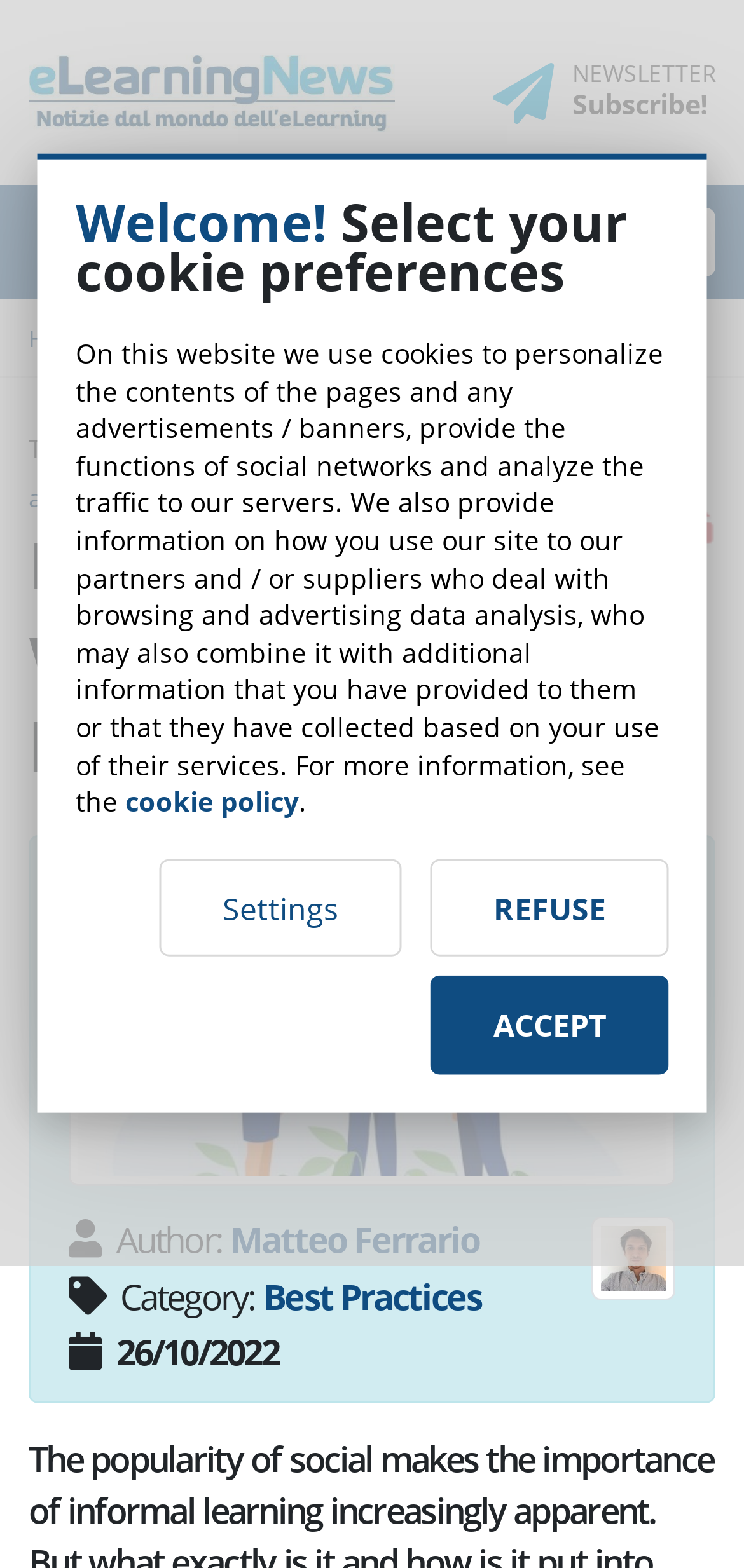Give a one-word or short phrase answer to the question: 
What is the language of the webpage?

Italiano